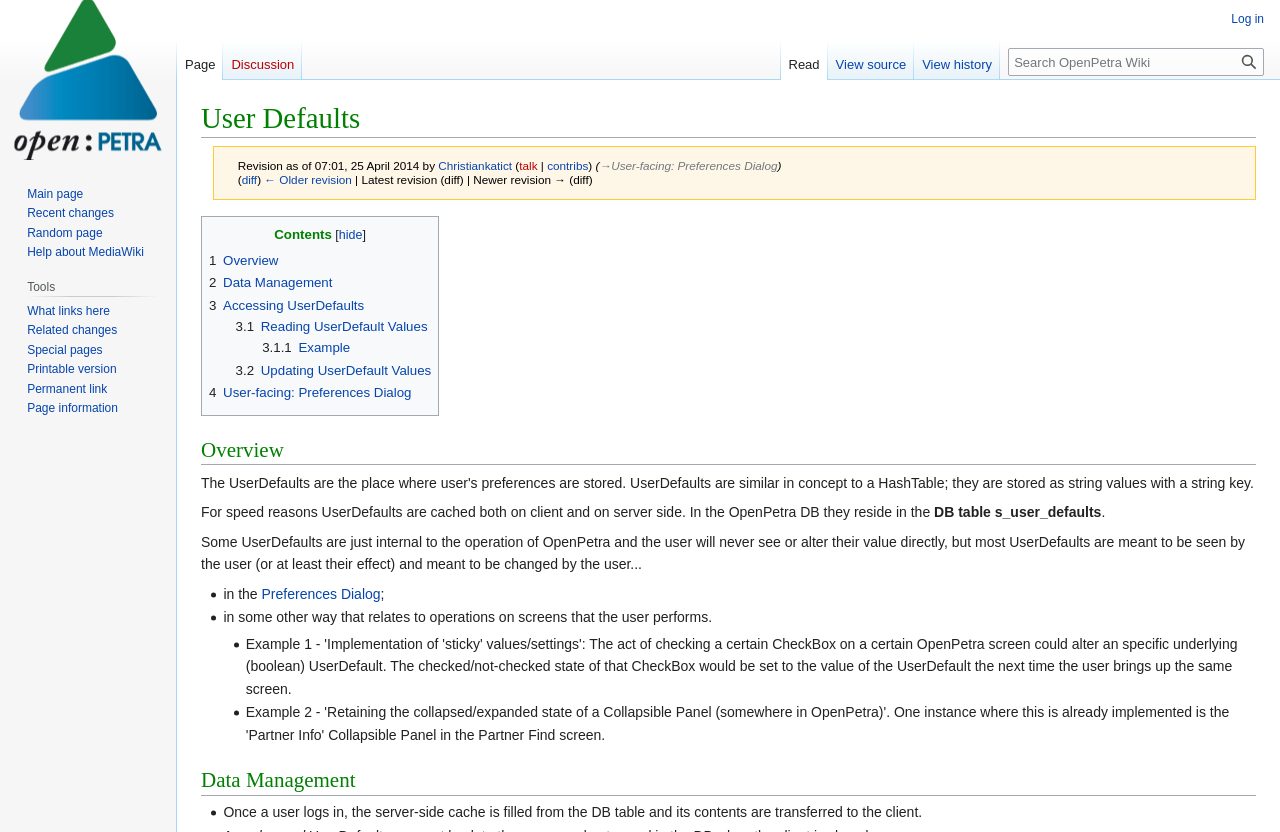Locate the bounding box coordinates of the segment that needs to be clicked to meet this instruction: "Read User Defaults".

[0.157, 0.525, 0.981, 0.559]